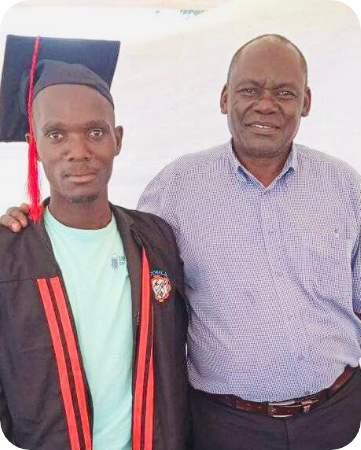What is the presumed relationship between the two individuals?
Can you provide a detailed and comprehensive answer to the question?

The caption describes the older man as 'presumably a mentor or figure of support', indicating a guiding or supportive role in the young man's life, particularly in the context of his academic achievement.